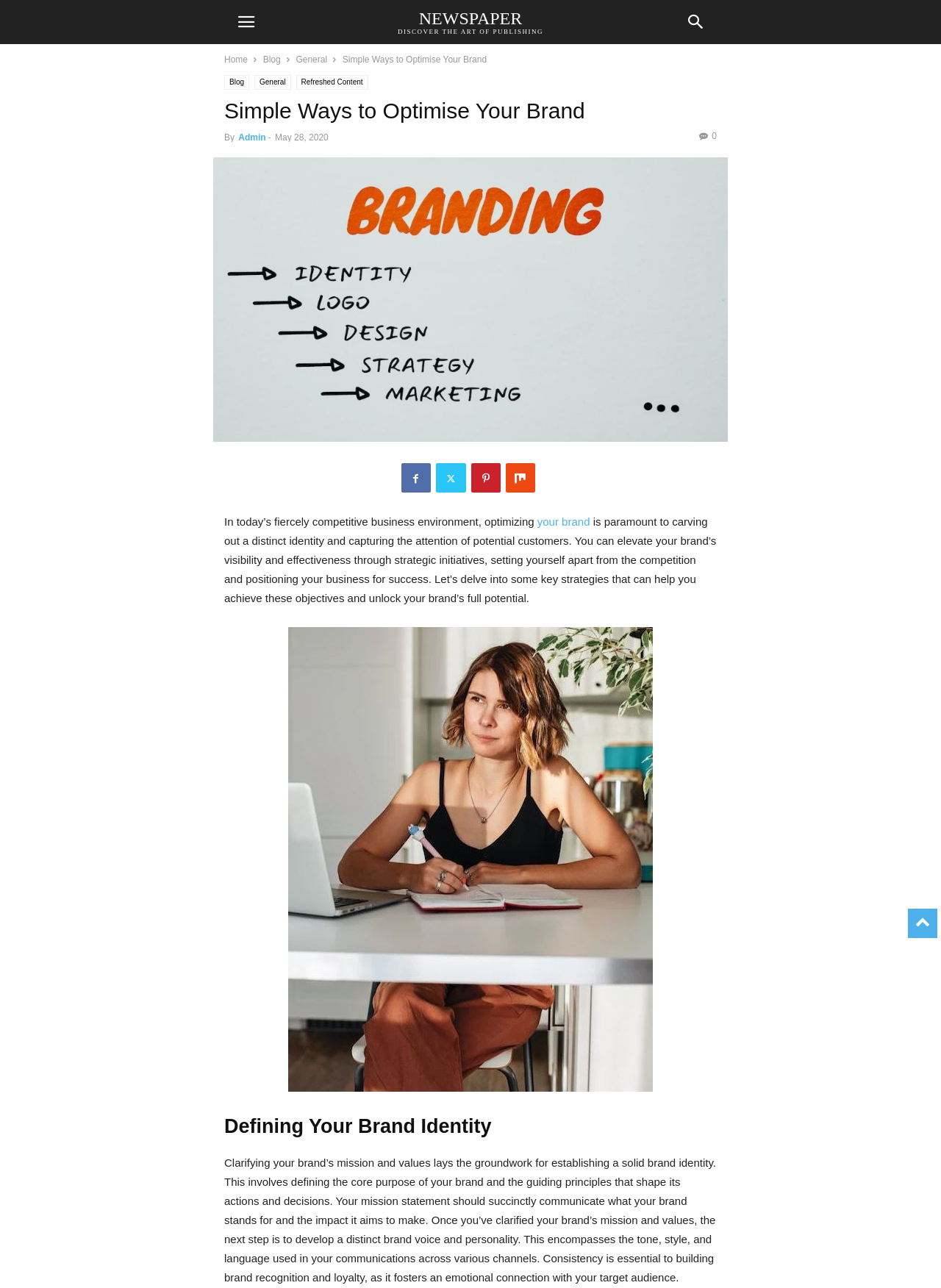Describe all significant elements and features of the webpage.

The webpage appears to be a blog post or article about optimizing one's brand in a competitive business environment. At the top right corner, there is a "to-top" link, a mobile toggle button, and a search button. Below these elements, there are navigation links to "Home", "Blog", and "General". 

The main content of the webpage is divided into sections. The first section has a heading "Simple Ways to Optimise Your Brand" and is followed by a subheading with the author's name and the date of publication, May 28, 2020. 

Below this section, there is an image of a person holding a paper, accompanied by a link to "Text on White Paper". On the right side of this image, there are four social media links represented by icons. 

The main article begins with a paragraph discussing the importance of optimizing one's brand in a competitive business environment. The text is divided into two parts, with a link to "your brand" in the middle. 

Below this paragraph, there is a large image of a businesswoman taking notes on her notebook. 

The next section is headed "Defining Your Brand Identity" and discusses the importance of clarifying one's brand mission and values, as well as developing a distinct brand voice and personality.